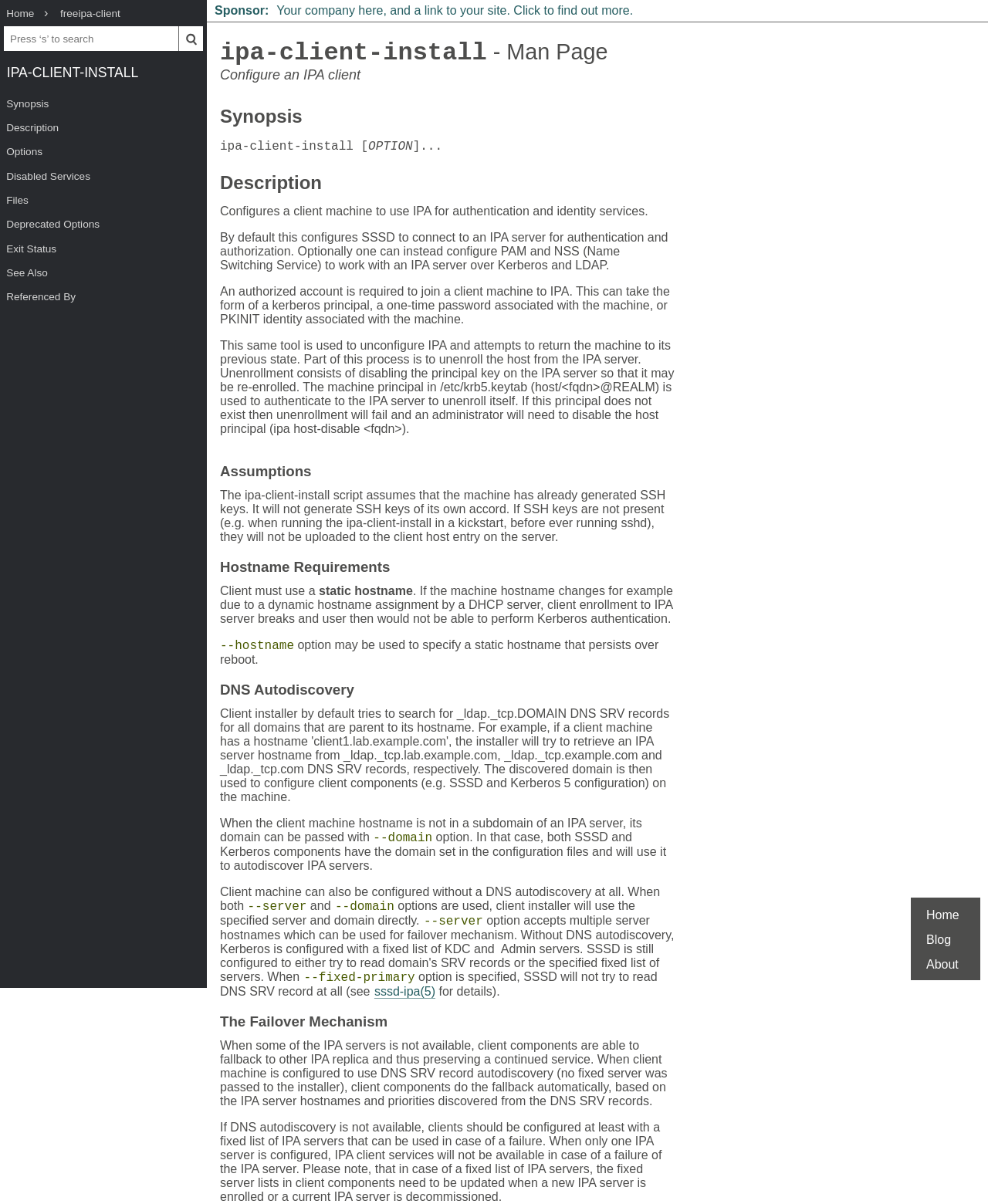What is required to join a client machine to IPA?
Please provide a detailed and thorough answer to the question.

An authorized account is required to join a client machine to IPA. This can take the form of a kerberos principal, a one-time password associated with the machine, or PKINIT identity associated with the machine.